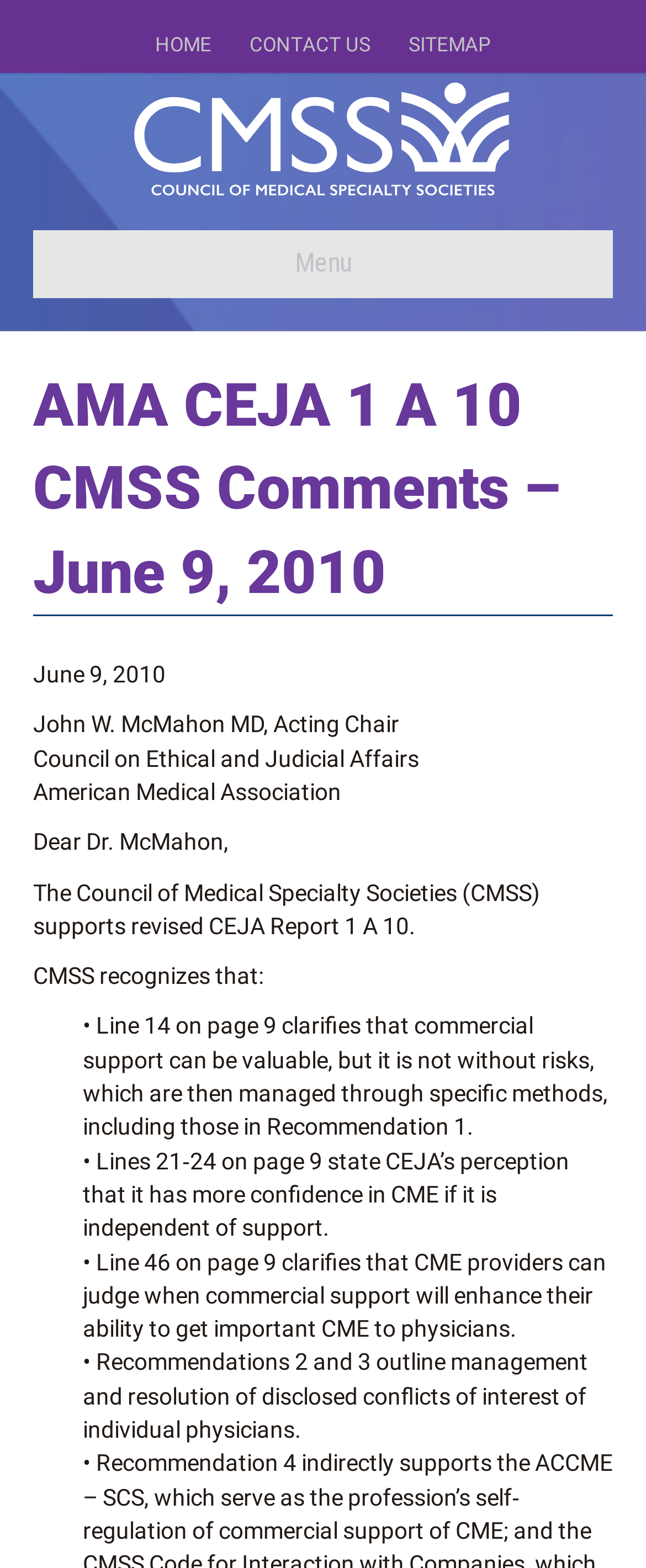Provide a thorough summary of the webpage.

The webpage appears to be a formal letter or document from the Council of Medical Specialty Societies (CMSS) to Dr. John W. McMahon, Acting Chair of the Council on Ethical and Judicial Affairs at the American Medical Association. 

At the top of the page, there is a navigation menu with three links: "HOME", "CONTACT US", and "SITEMAP". Below this, there is a prominent link to "CMSS" accompanied by a CMSS logo image. 

Further down, there is a header menu with a button labeled "Menu". Below this, the main content of the page begins with a heading that reads "AMA CEJA 1 A 10 CMSS Comments – June 9, 2010". 

The letter is addressed to Dr. McMahon and introduces the CMSS's support for a revised CEJA Report 1 A 10. The body of the letter consists of several paragraphs, each highlighting specific points from the report. These points are listed in bullet form, with each bullet point describing a particular aspect of the report, such as the clarification of commercial support risks and the management of conflicts of interest.